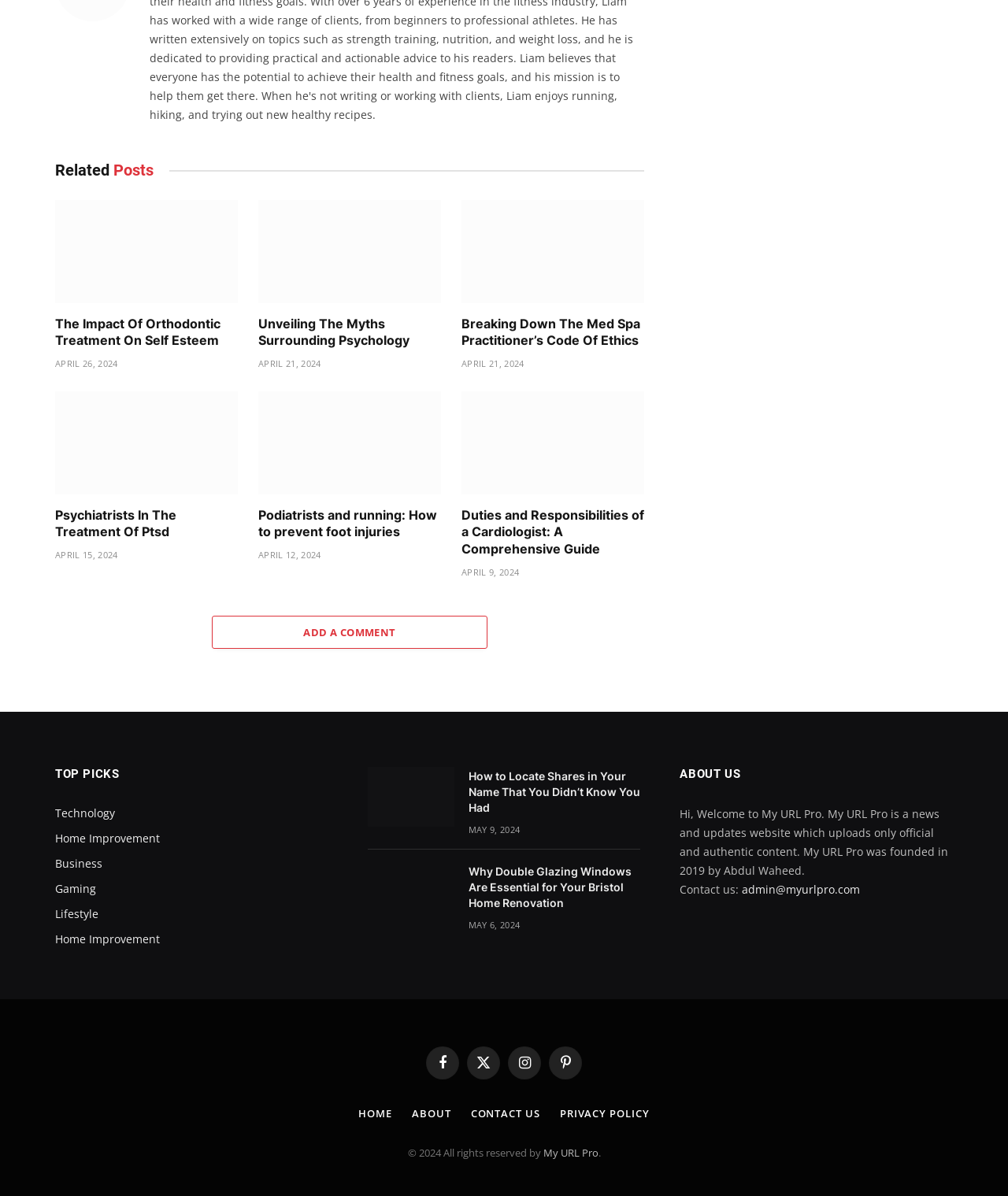What is the date of the latest article?
Look at the image and answer the question using a single word or phrase.

MAY 9, 2024